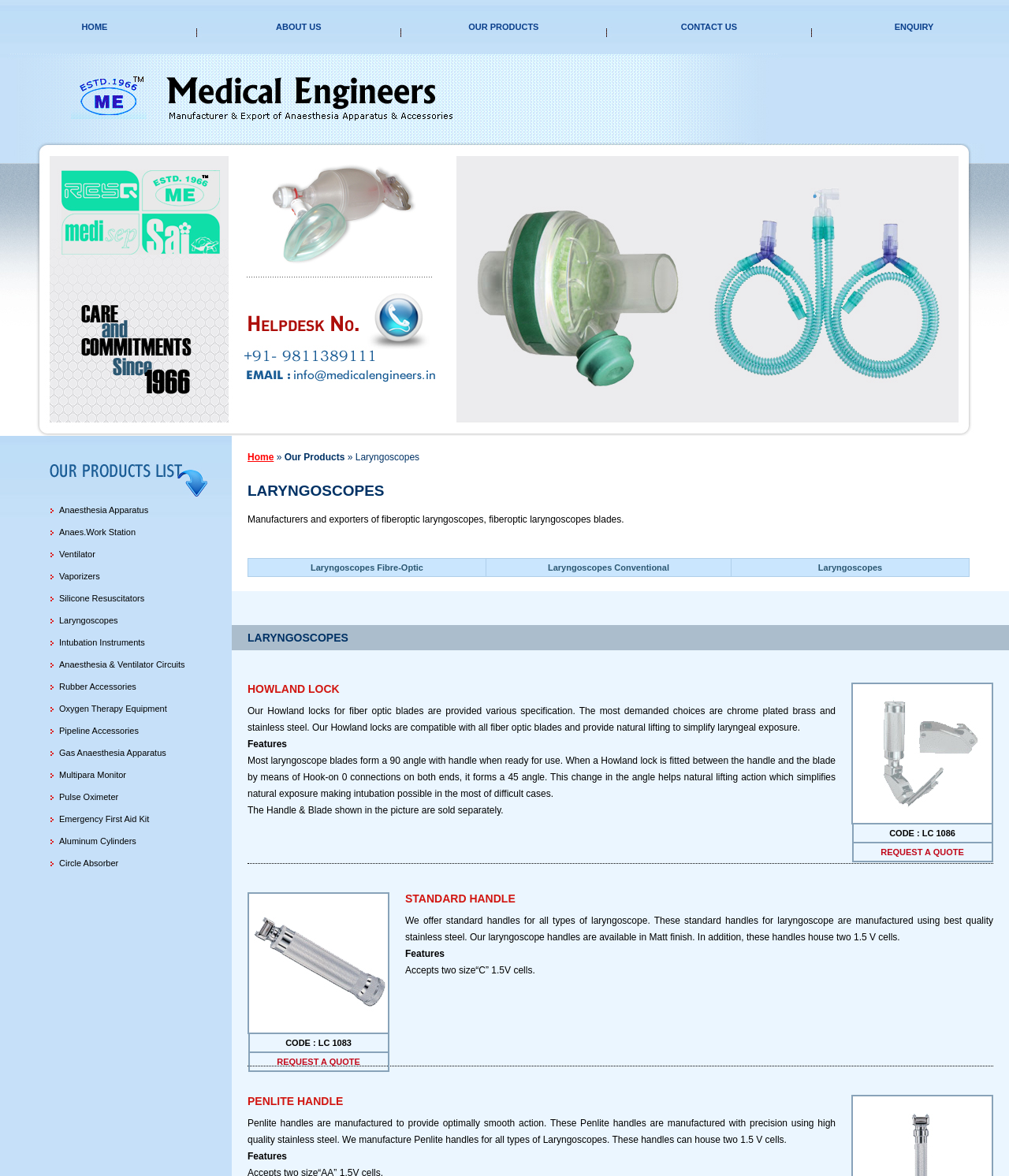Predict the bounding box of the UI element that fits this description: "parent_node: Email * aria-describedby="email-notes" name="email"".

None